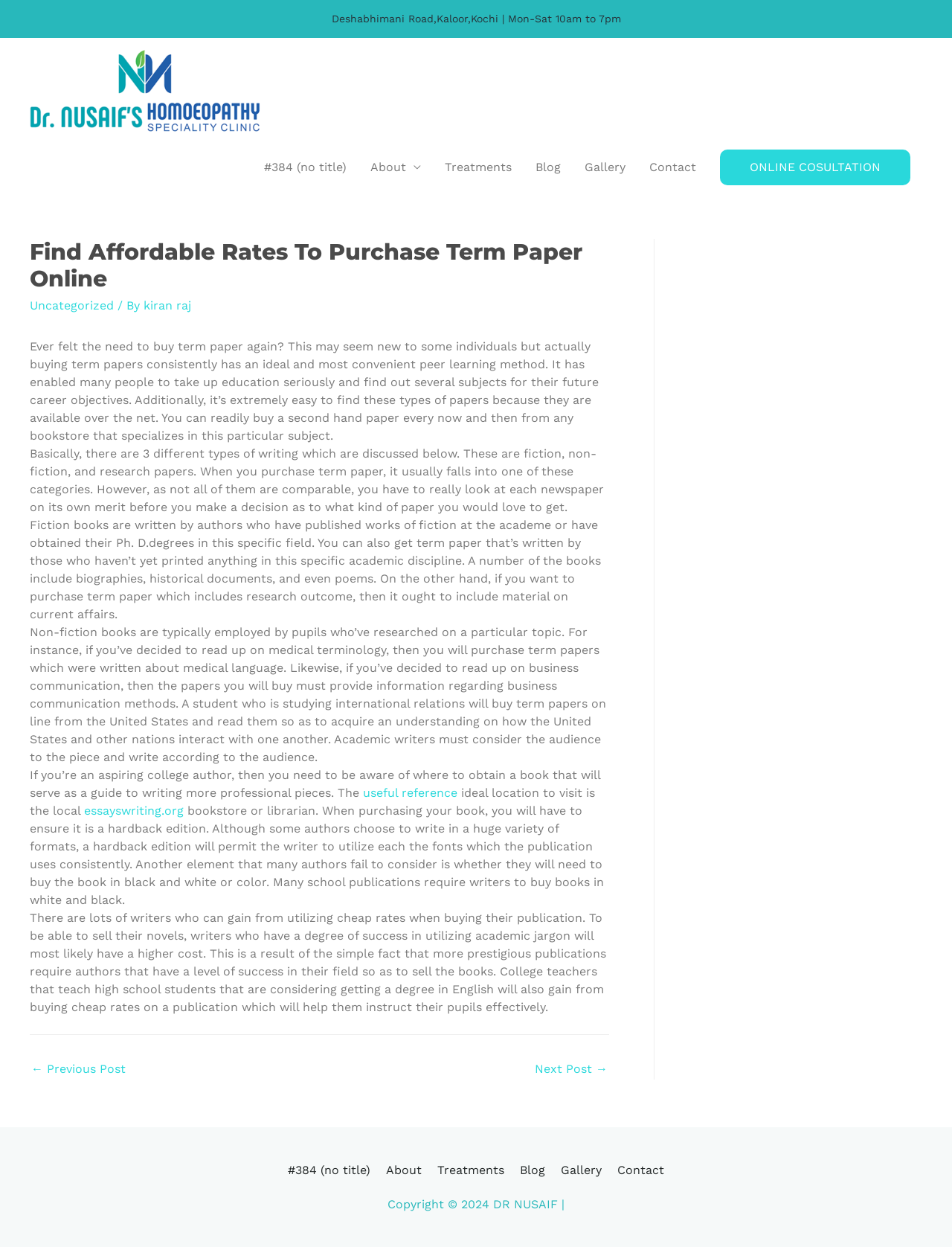Can you determine the bounding box coordinates of the area that needs to be clicked to fulfill the following instruction: "Click on the 'About' link"?

[0.377, 0.115, 0.455, 0.153]